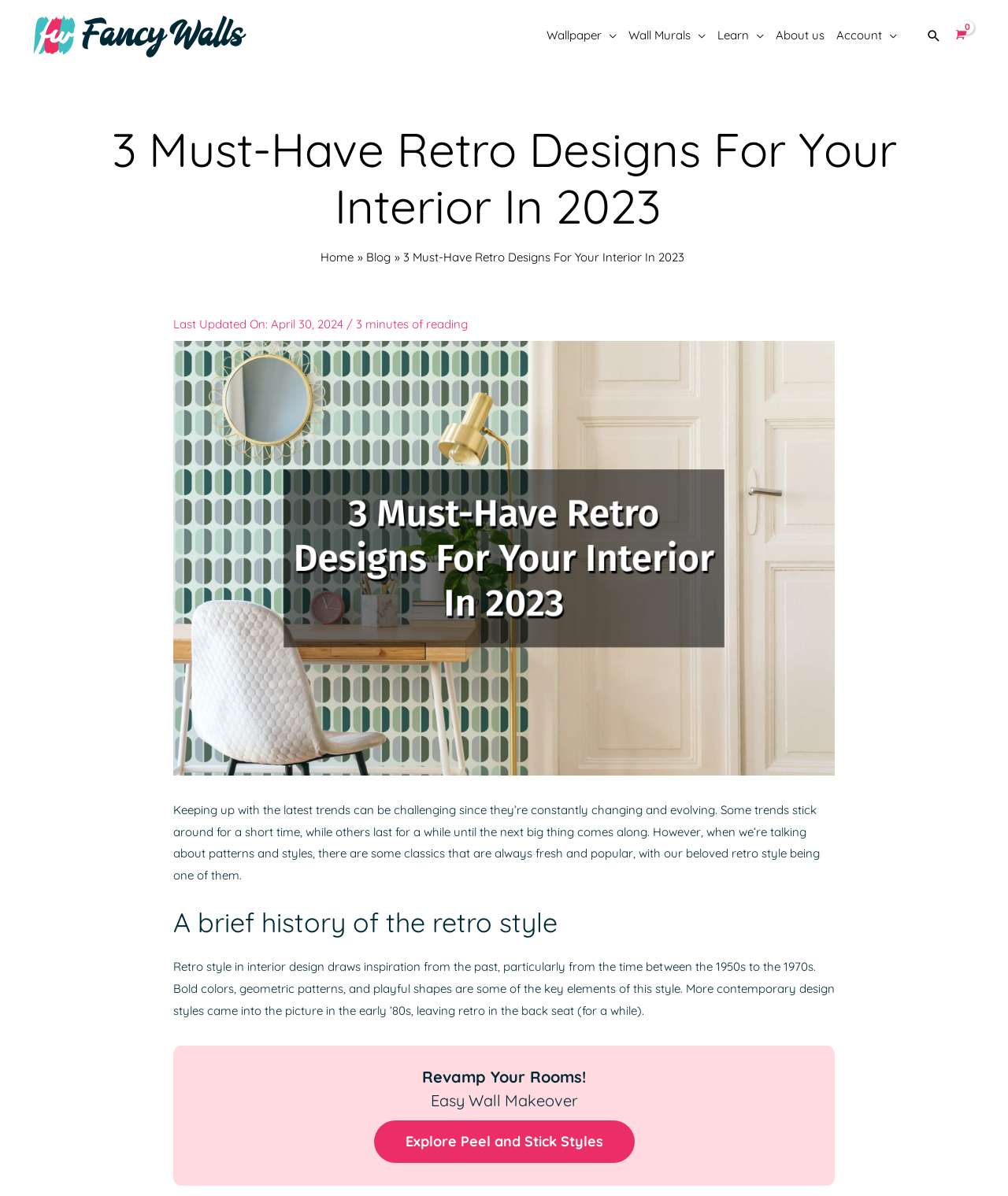Find and generate the main title of the webpage.

3 Must-Have Retro Designs For Your Interior In 2023 